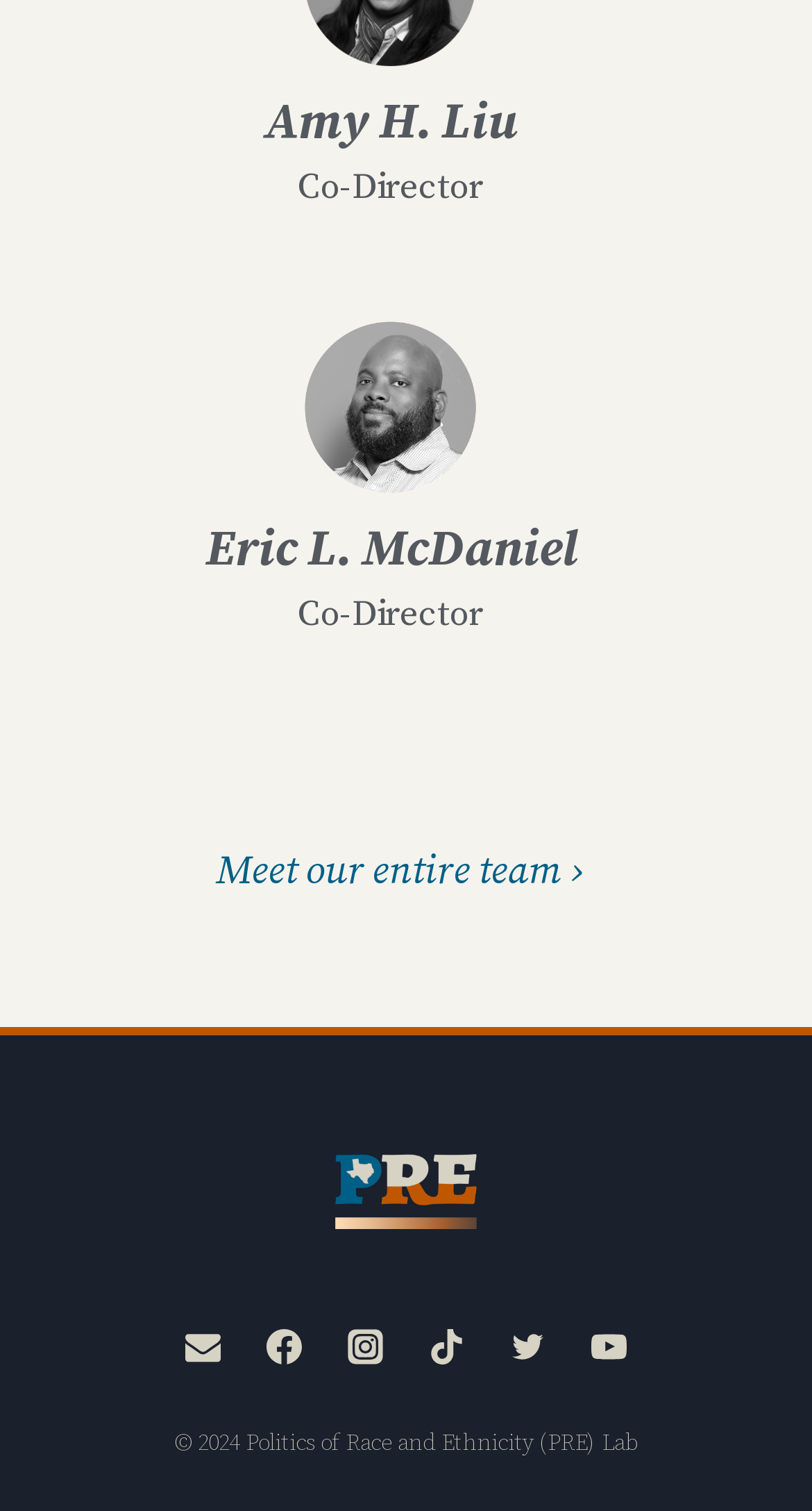Given the element description Meet our entire team ›, specify the bounding box coordinates of the corresponding UI element in the format (top-left x, top-left y, bottom-right x, bottom-right y). All values must be between 0 and 1.

[0.188, 0.543, 0.812, 0.61]